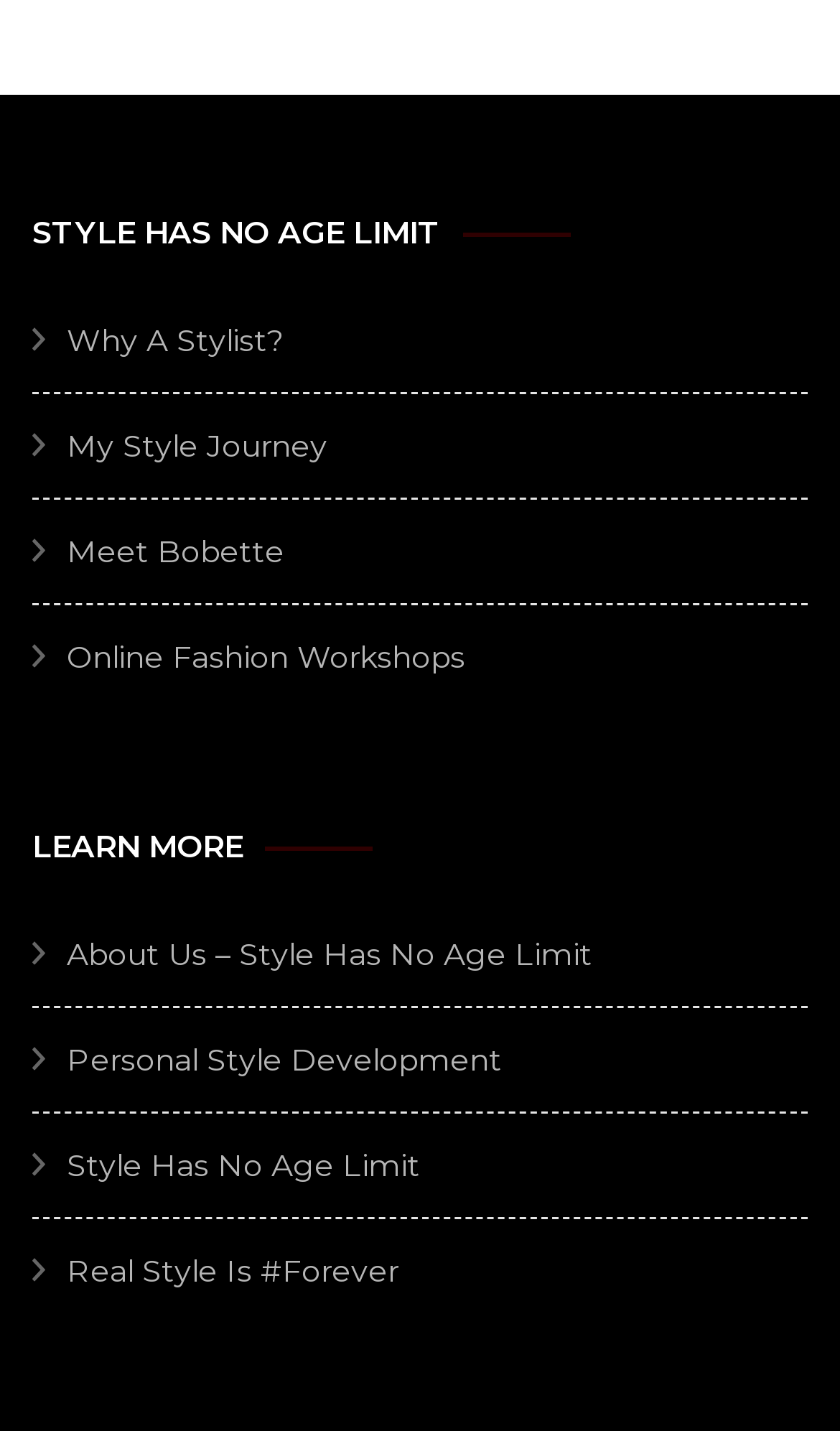Please specify the bounding box coordinates of the clickable region to carry out the following instruction: "Learn more about 'Personal Style Development'". The coordinates should be four float numbers between 0 and 1, in the format [left, top, right, bottom].

[0.079, 0.726, 0.597, 0.754]